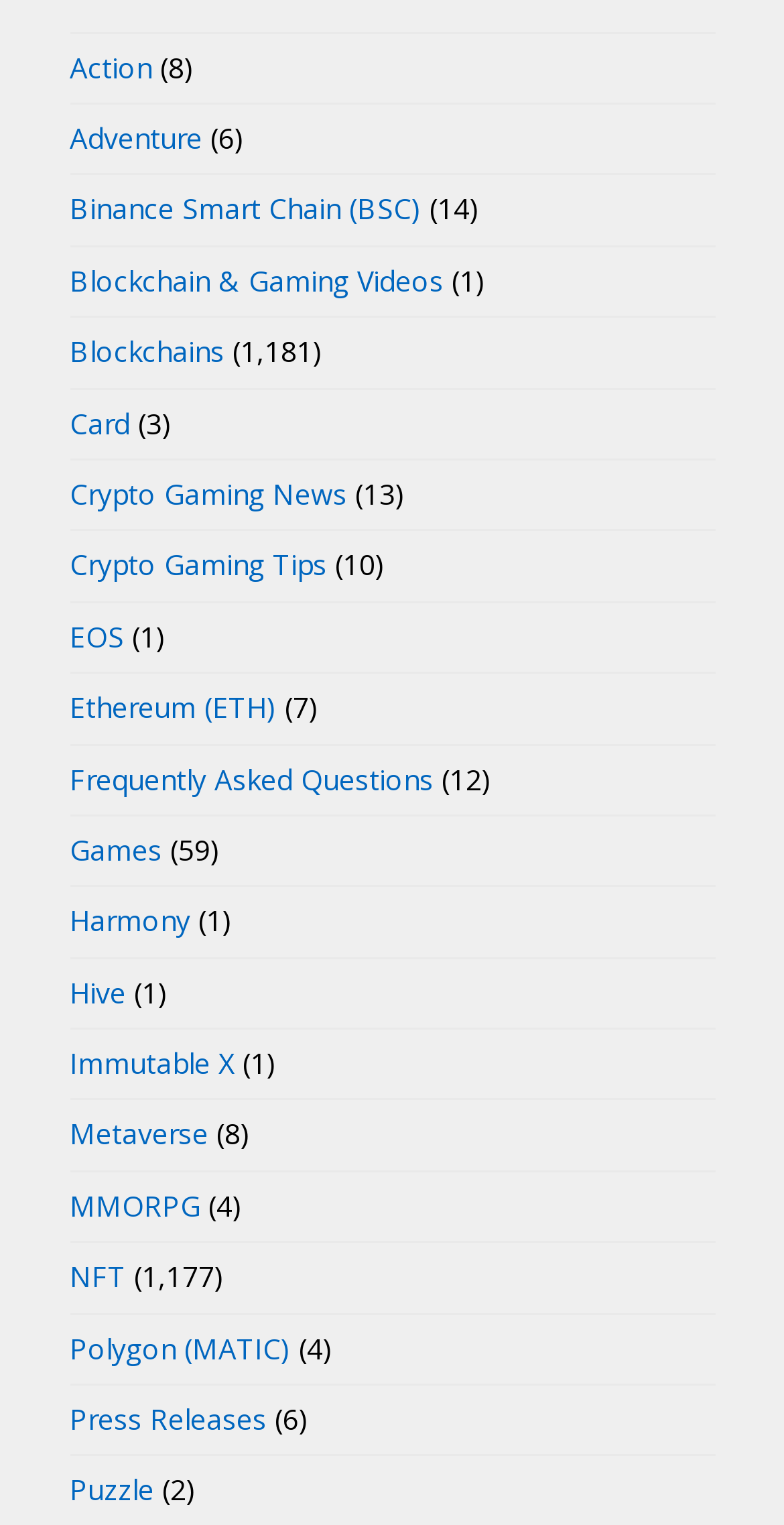Locate the bounding box coordinates of the clickable region necessary to complete the following instruction: "Explore Games". Provide the coordinates in the format of four float numbers between 0 and 1, i.e., [left, top, right, bottom].

[0.088, 0.544, 0.206, 0.57]